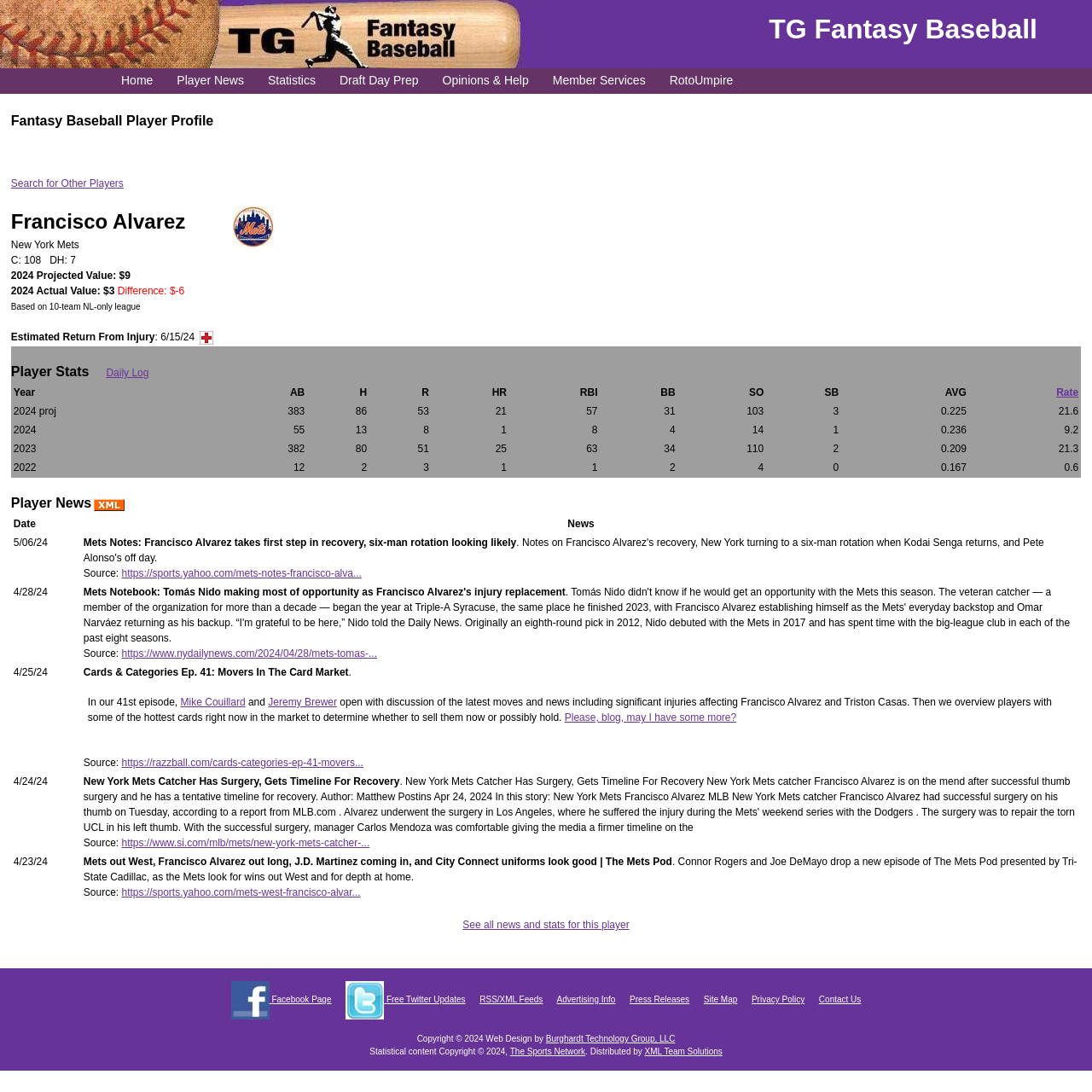Please find the bounding box coordinates of the element that must be clicked to perform the given instruction: "Click on the 'Rate' link". The coordinates should be four float numbers from 0 to 1, i.e., [left, top, right, bottom].

[0.967, 0.354, 0.988, 0.365]